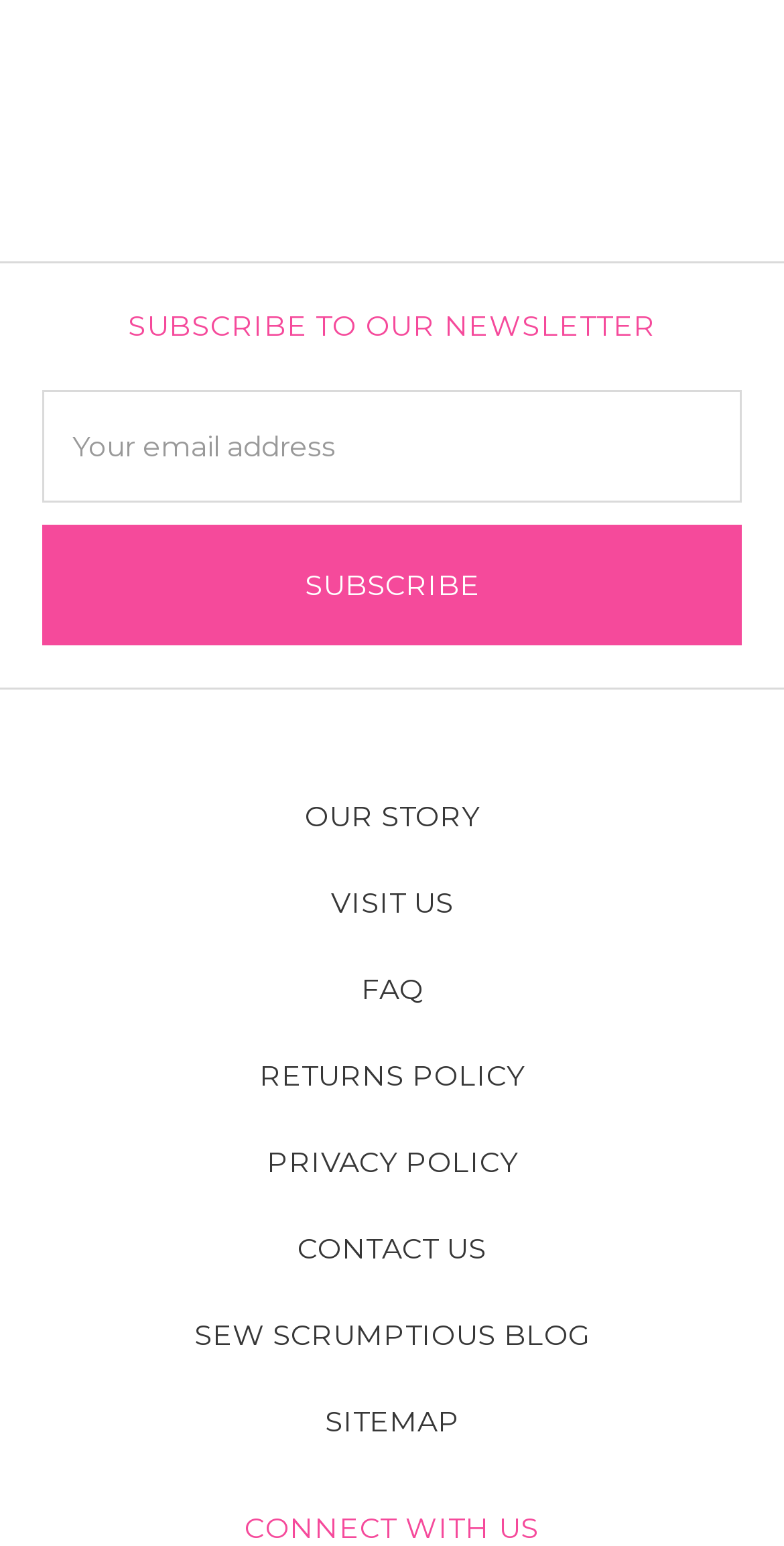Please mark the clickable region by giving the bounding box coordinates needed to complete this instruction: "Read our story".

[0.36, 0.5, 0.64, 0.556]